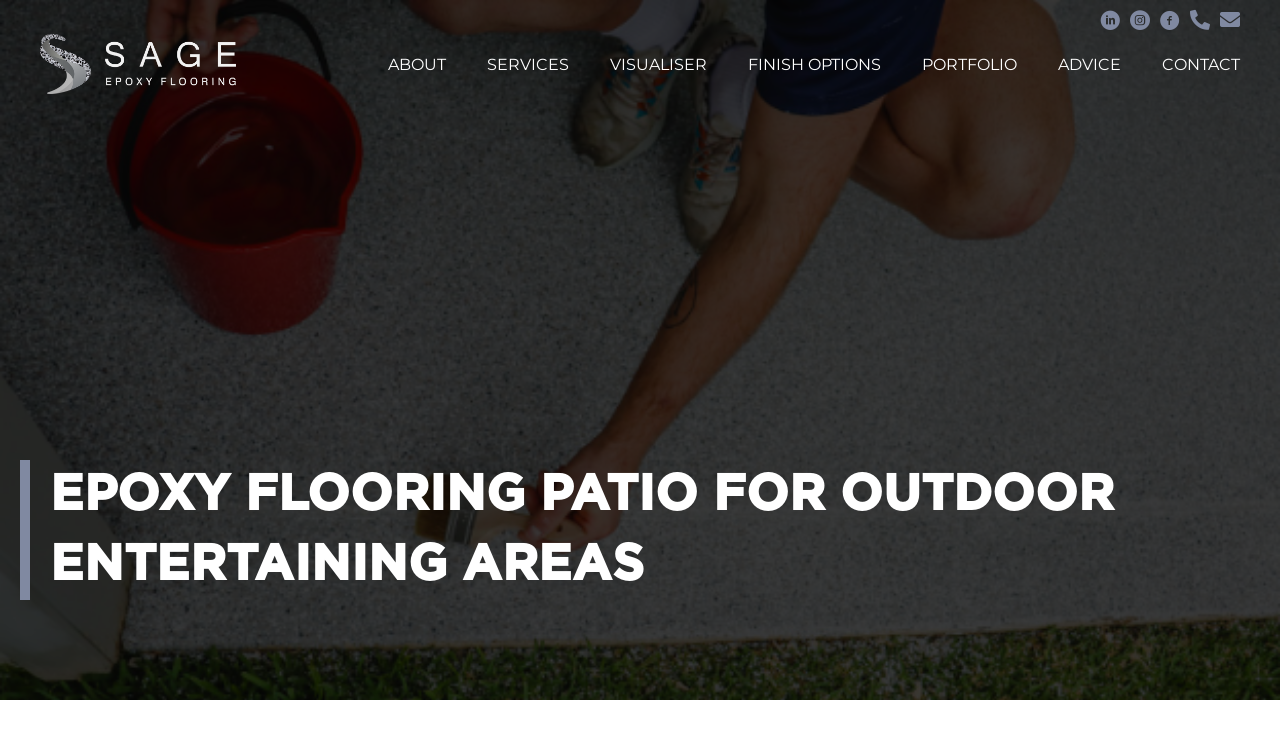What is the purpose of the webpage?
Please answer the question with as much detail and depth as you can.

I inferred the purpose of the webpage by looking at the content of the webpage, which seems to be focused on epoxy flooring patio for outdoor entertaining areas.